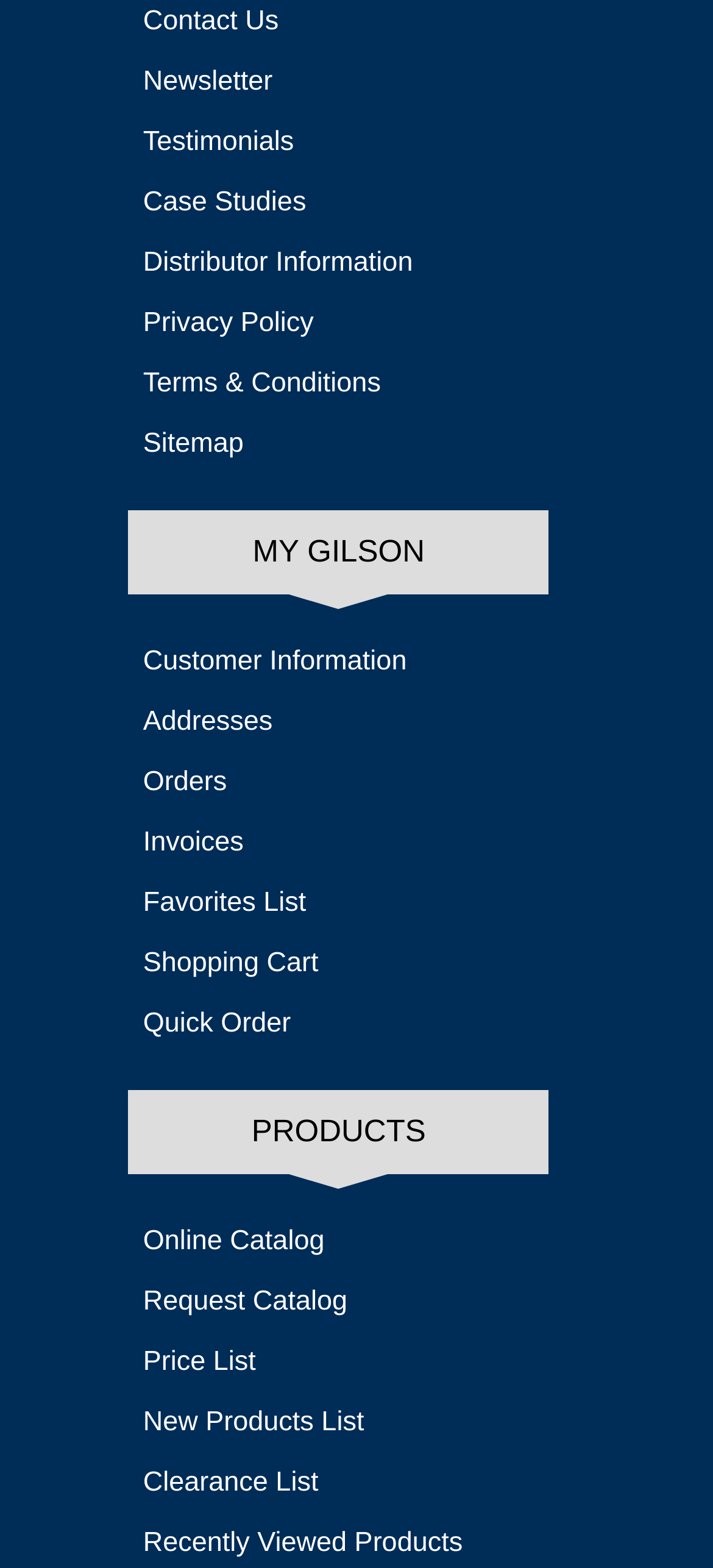Provide a short, one-word or phrase answer to the question below:
What is the last link under 'PRODUCTS'?

Clearance List